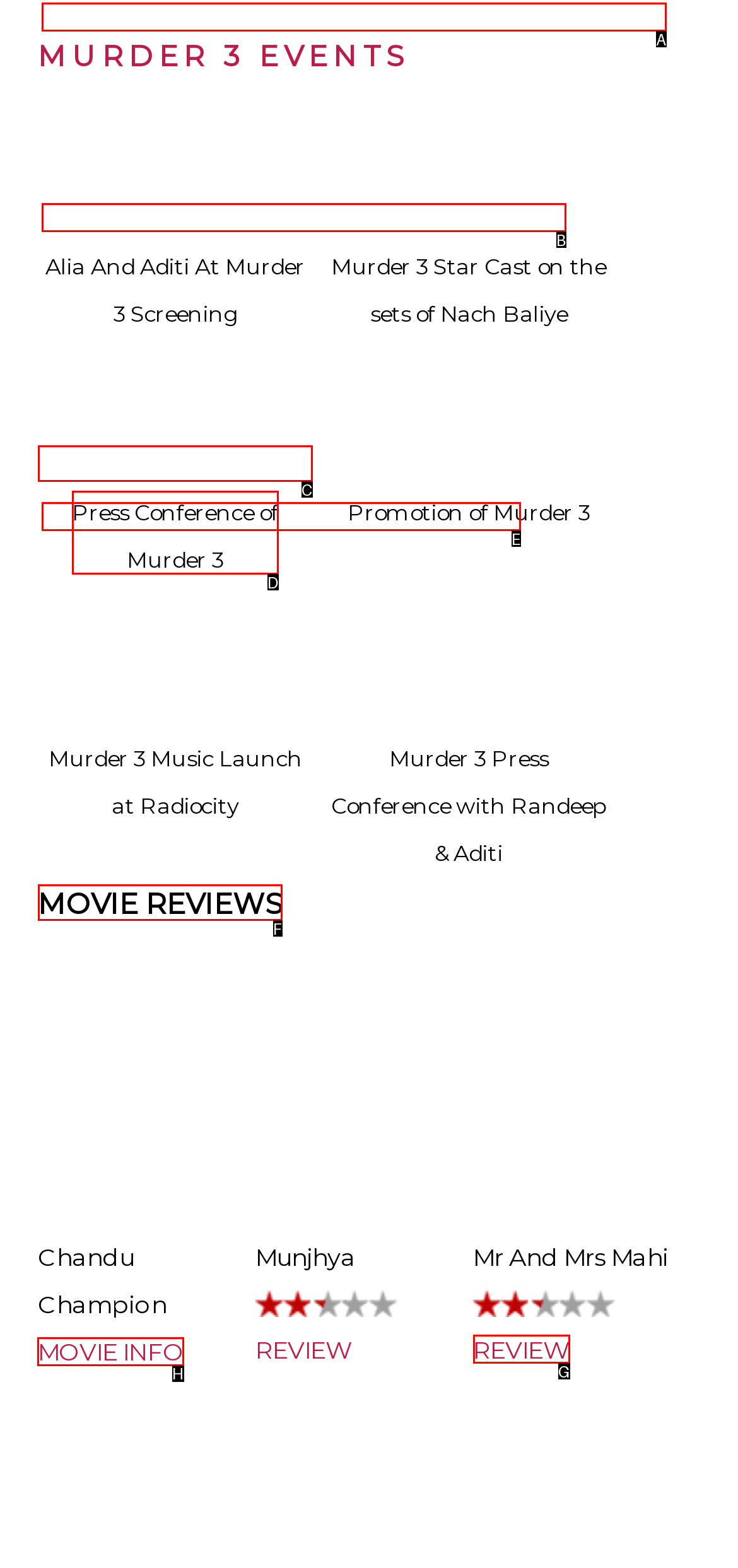Determine the correct UI element to click for this instruction: Explore 'MOVIE INFO'. Respond with the letter of the chosen element.

H